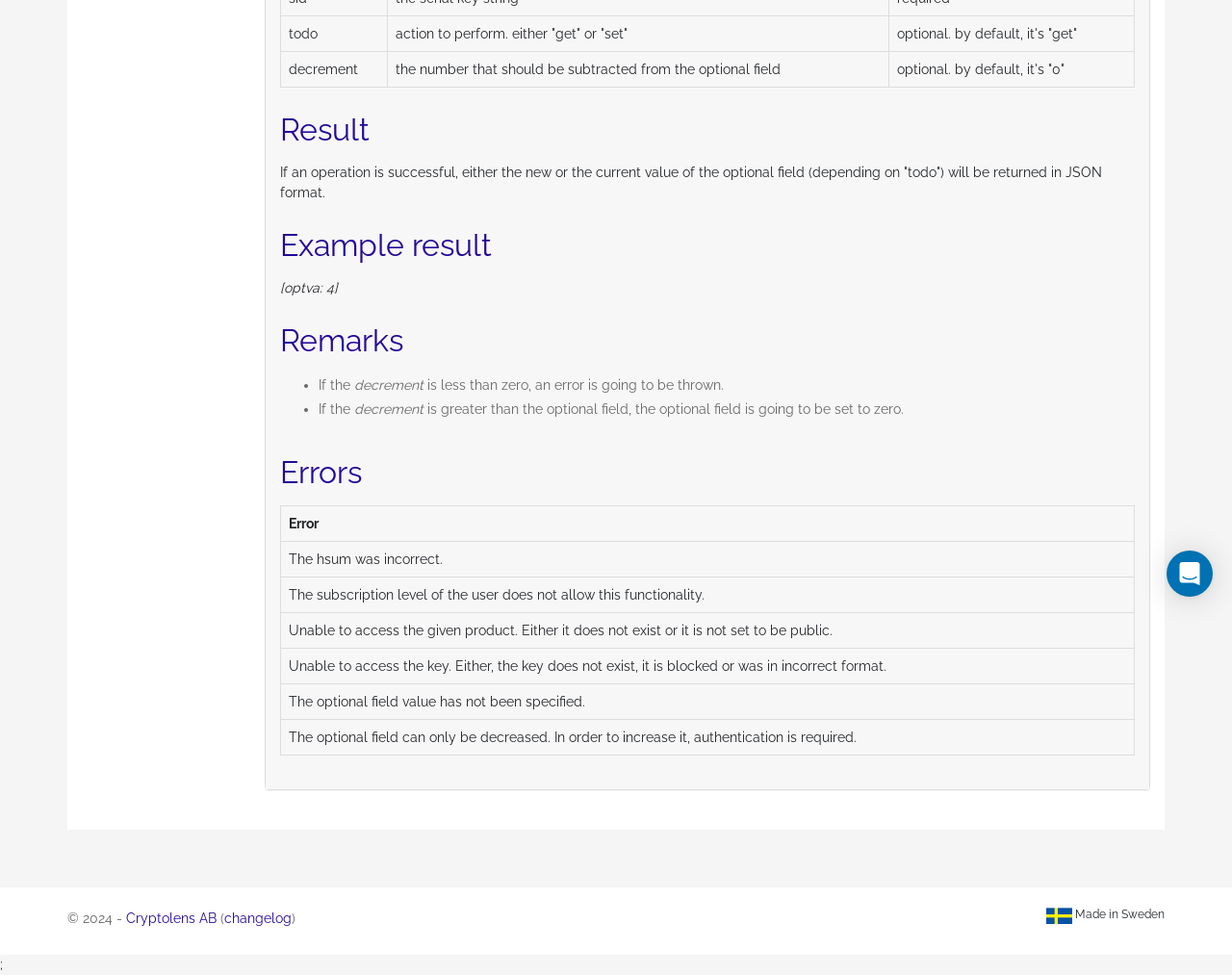Provide the bounding box coordinates of the UI element that matches the description: "changelog".

[0.182, 0.934, 0.237, 0.95]